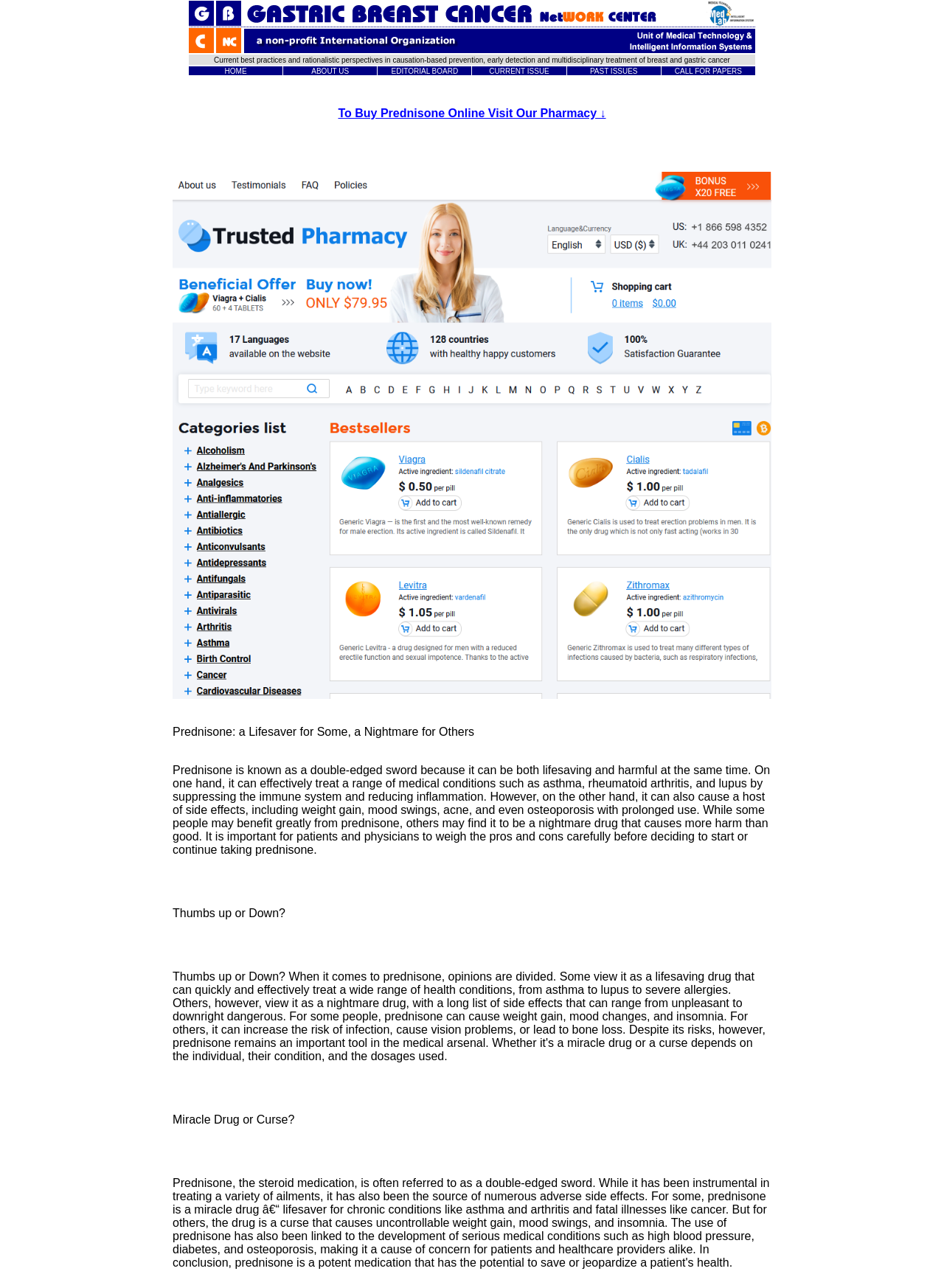Please study the image and answer the question comprehensively:
What is the tone of the article about Prednisone?

The article presents both the benefits and drawbacks of Prednisone, highlighting its effectiveness in treating certain medical conditions while also discussing its potential side effects. The tone is informative and neutral, aiming to educate readers about the medication rather than persuading them to a particular point of view.